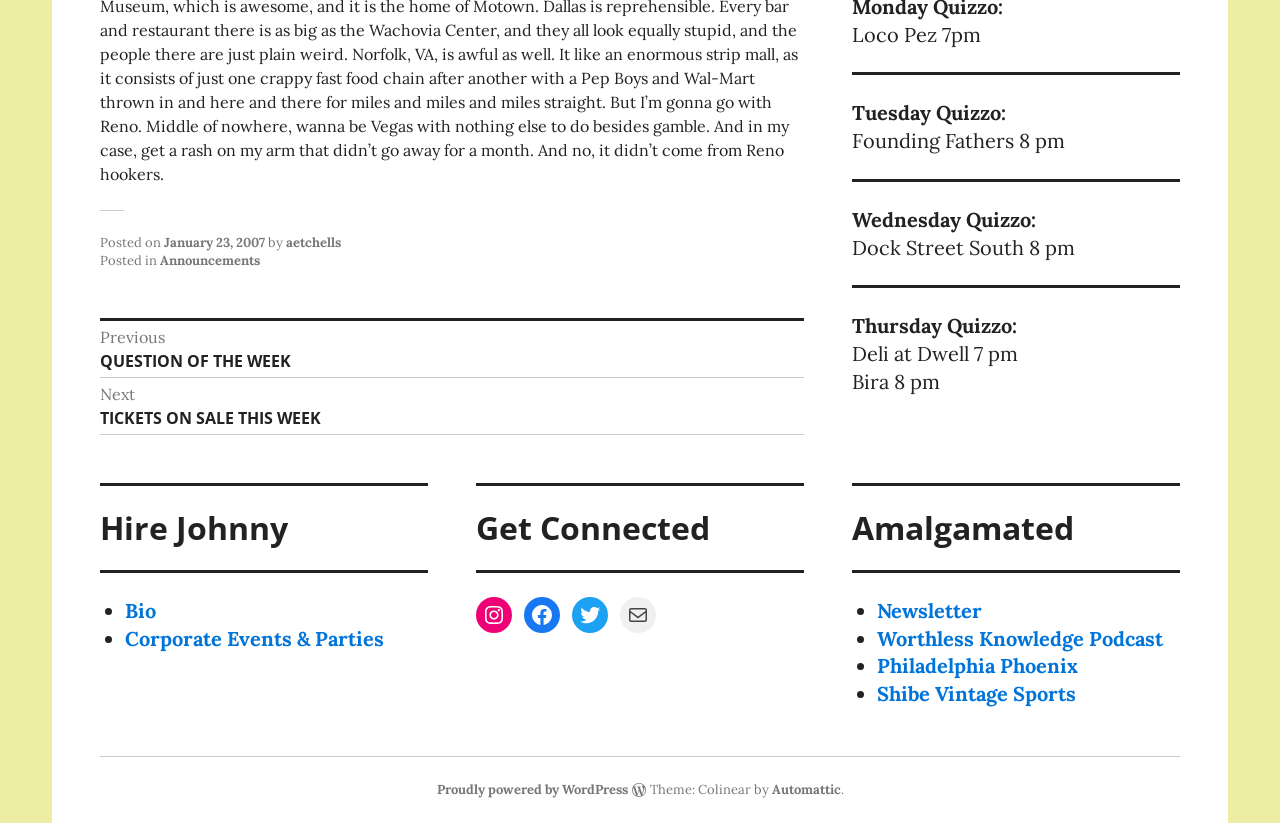Using the webpage screenshot and the element description Philadelphia Phoenix, determine the bounding box coordinates. Specify the coordinates in the format (top-left x, top-left y, bottom-right x, bottom-right y) with values ranging from 0 to 1.

[0.685, 0.794, 0.842, 0.824]